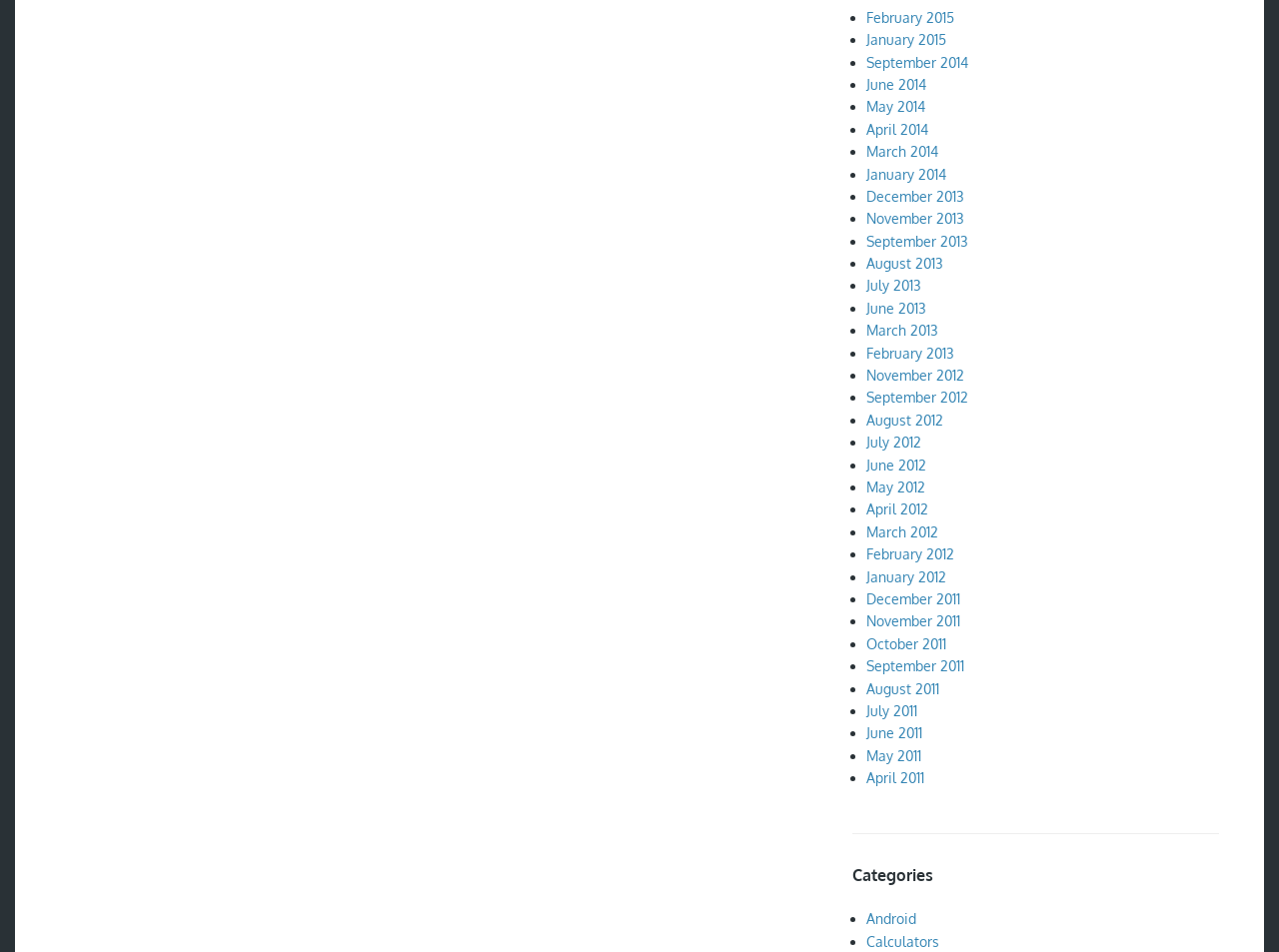Determine the bounding box coordinates of the element that should be clicked to execute the following command: "Explore September 2014".

[0.678, 0.056, 0.757, 0.074]